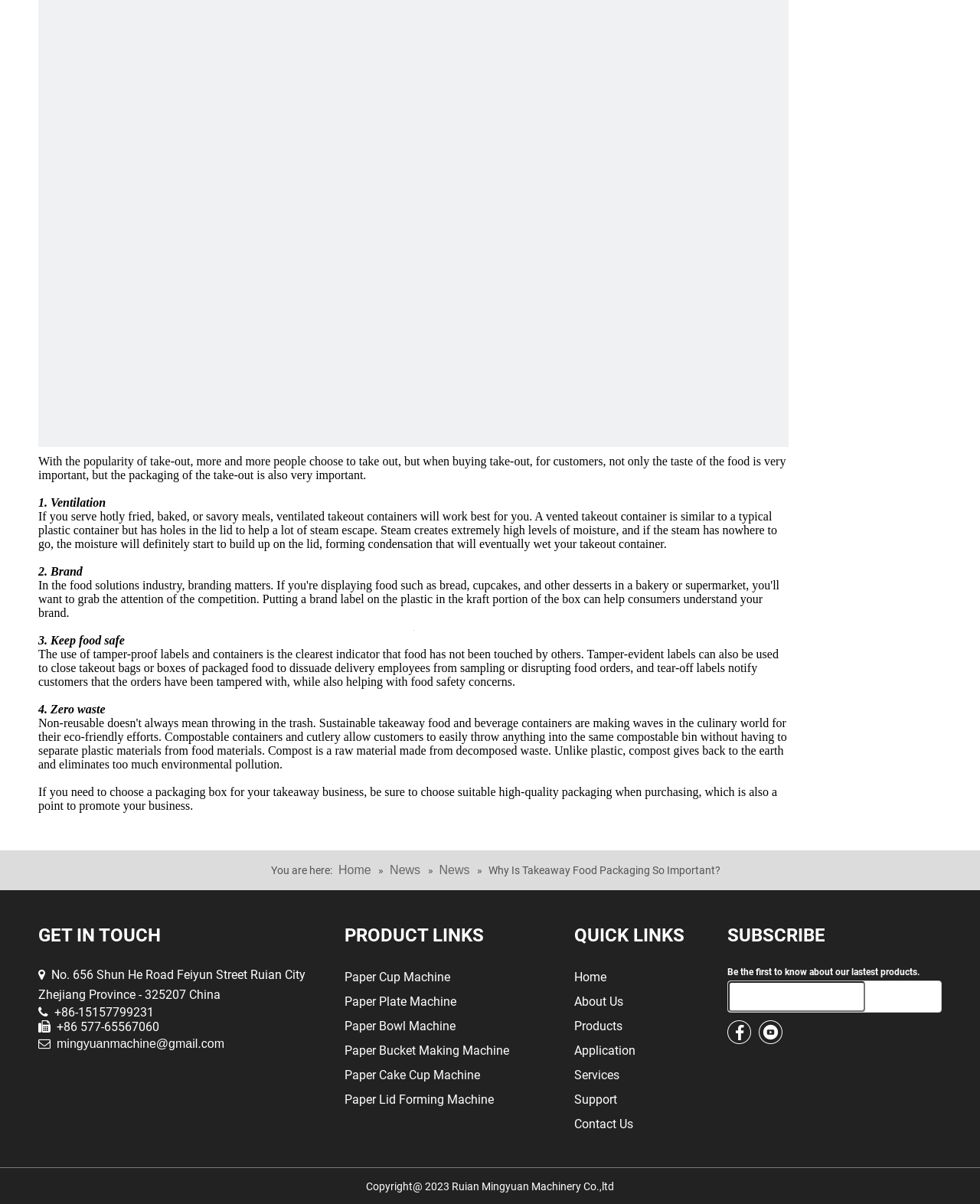Determine the bounding box coordinates of the clickable area required to perform the following instruction: "Click on the 'Disposable Food Container Machine' link". The coordinates should be represented as four float numbers between 0 and 1: [left, top, right, bottom].

[0.039, 0.725, 0.262, 0.747]